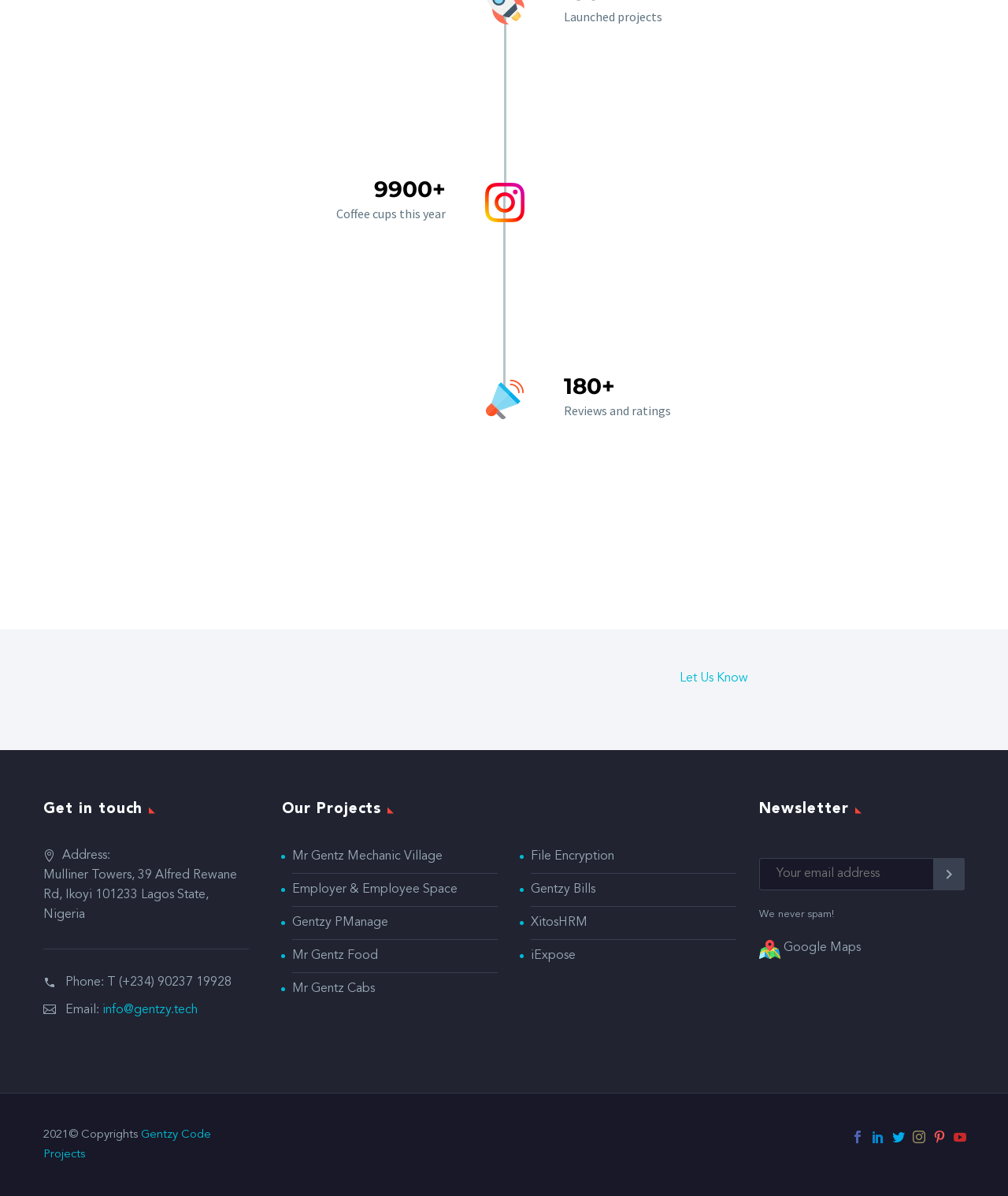Specify the bounding box coordinates of the region I need to click to perform the following instruction: "Get in touch". The coordinates must be four float numbers in the range of 0 to 1, i.e., [left, top, right, bottom].

[0.043, 0.668, 0.247, 0.688]